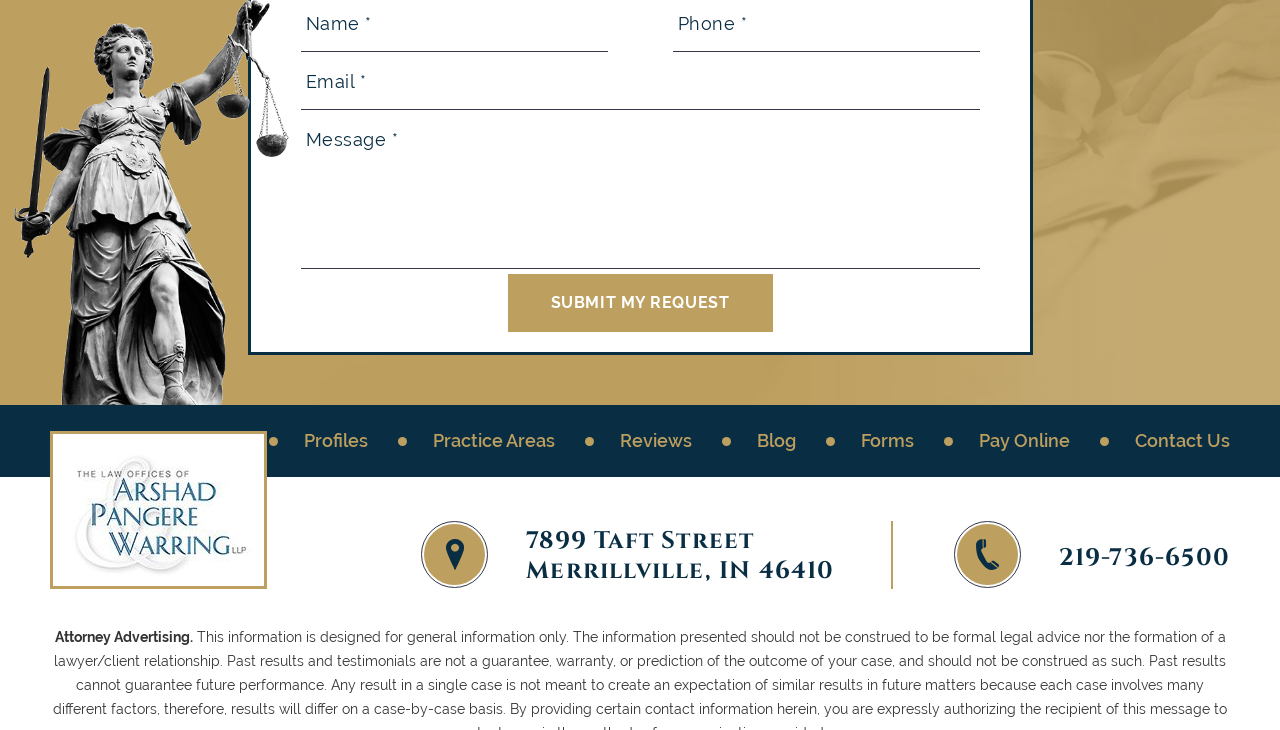Please identify the bounding box coordinates of the element that needs to be clicked to execute the following command: "Contact us". Provide the bounding box using four float numbers between 0 and 1, formatted as [left, top, right, bottom].

[0.887, 0.579, 0.961, 0.629]